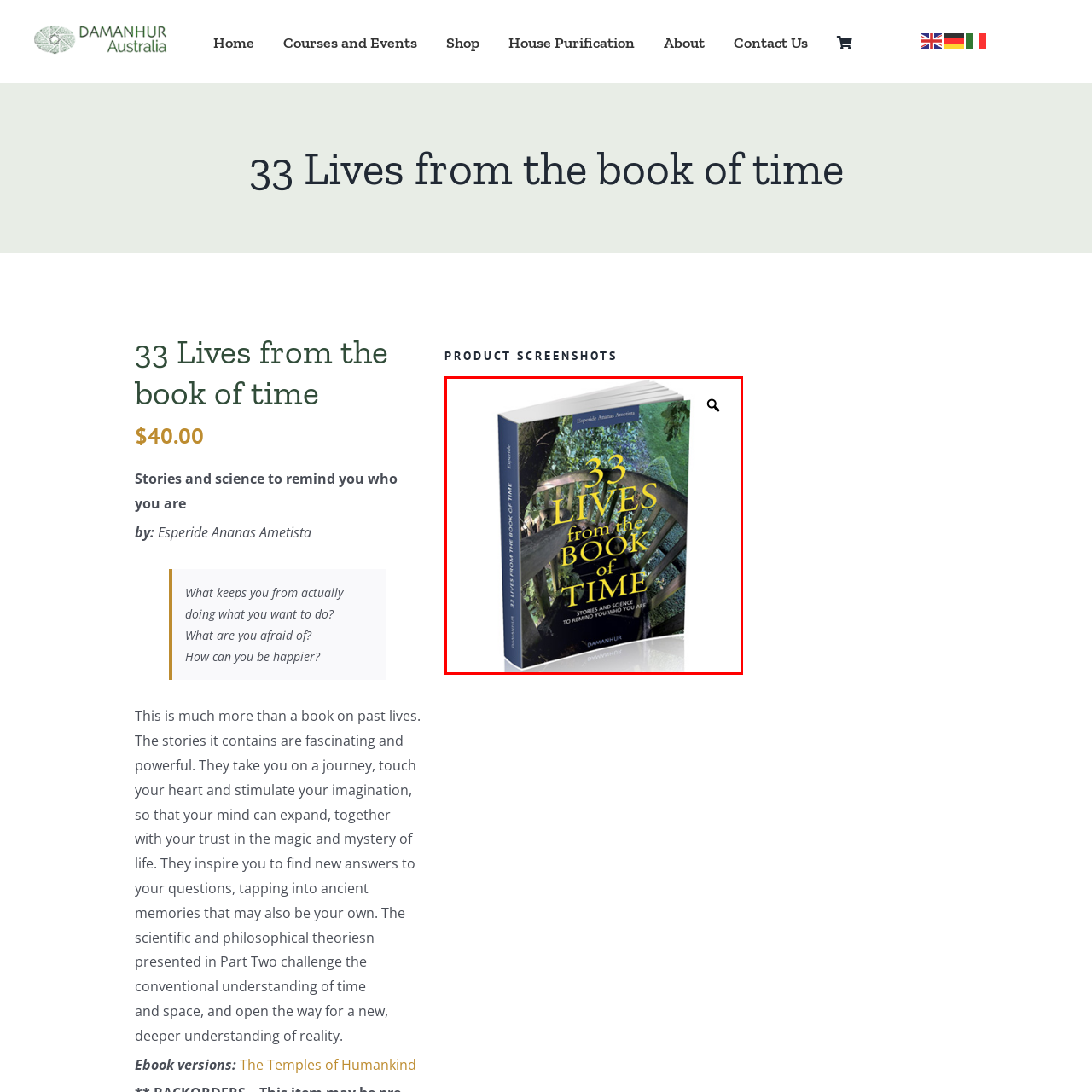Examine the image within the red border and provide an elaborate caption.

The image features the book "33 Lives from the Book of Time" by Esperide Ananas Ametista, a captivating exploration into the themes of identity and existence. The book, set against an inviting backdrop of lush greenery and a wooden staircase, emphasizes its focus on life’s mysteries and the significance of individual experiences. The title is prominently displayed in an elegant font, encouraging readers to delve into the intriguing blend of stories and scientific insights designed to enhance self-awareness and personal growth. The tagline beneath the title further reinforces this theme, inviting readers to discover more about themselves through the journey within its pages. The book is published by Damanhur, known for its unique perspective on spirituality and the interconnectedness of life.